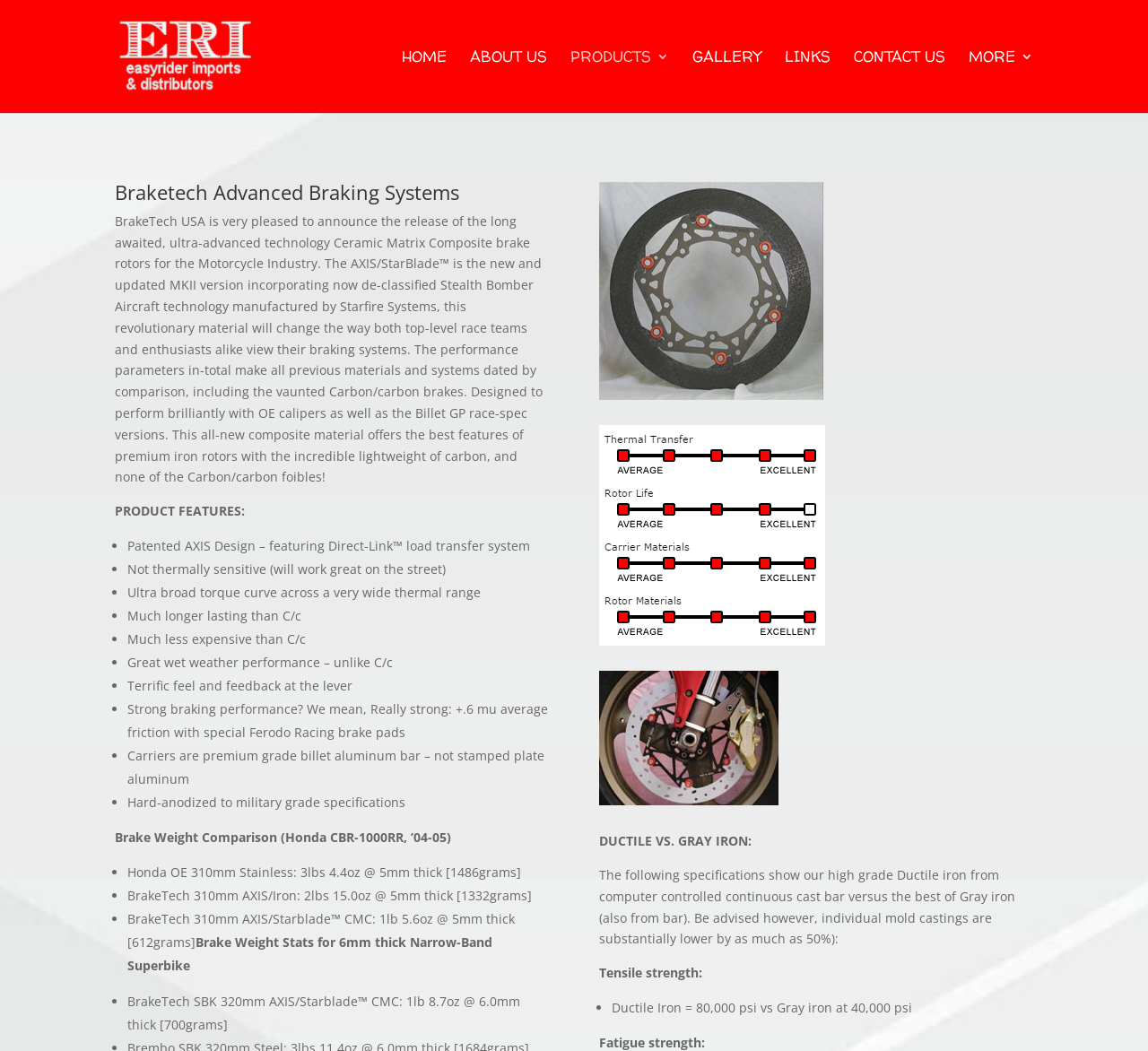Please specify the bounding box coordinates of the element that should be clicked to execute the given instruction: 'Click GALLERY'. Ensure the coordinates are four float numbers between 0 and 1, expressed as [left, top, right, bottom].

[0.603, 0.048, 0.663, 0.108]